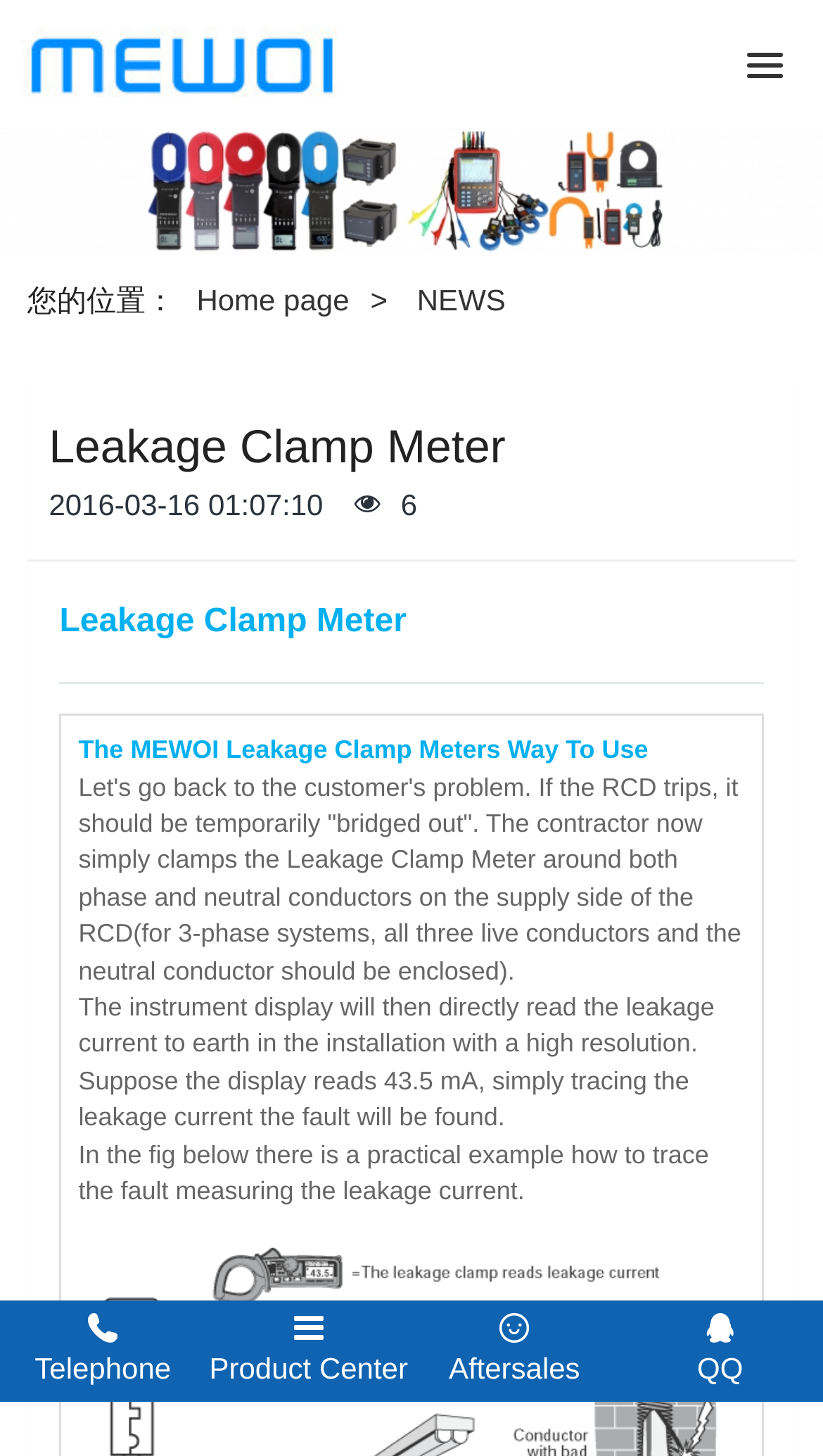What is the symbol on the 'Telephone' link?
Please provide a detailed answer to the question.

The symbol on the 'Telephone' link is a Unicode character, which represents a telephone icon.